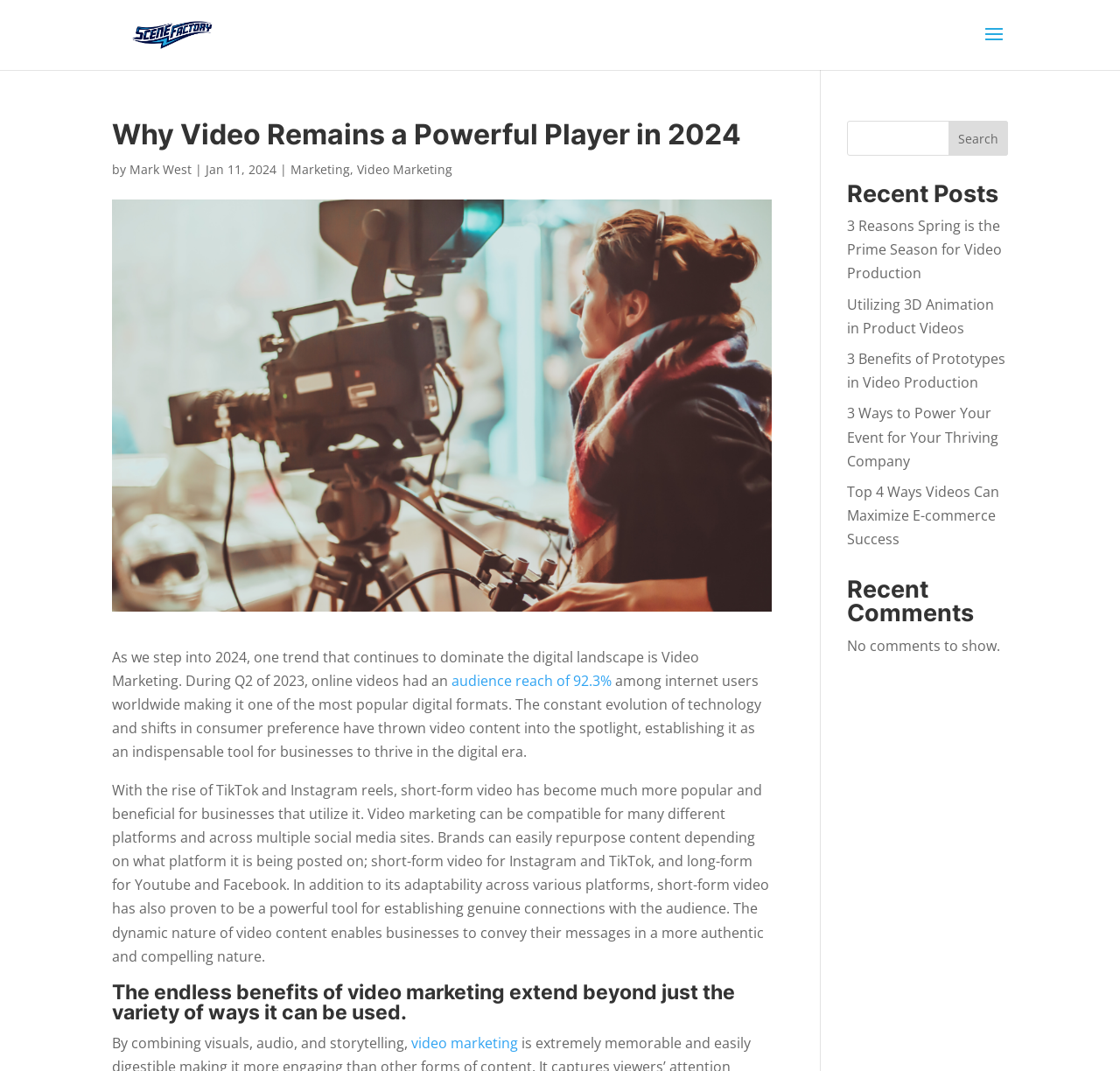Based on the element description parent_node: Search name="s", identify the bounding box coordinates for the UI element. The coordinates should be in the format (top-left x, top-left y, bottom-right x, bottom-right y) and within the 0 to 1 range.

[0.756, 0.113, 0.9, 0.145]